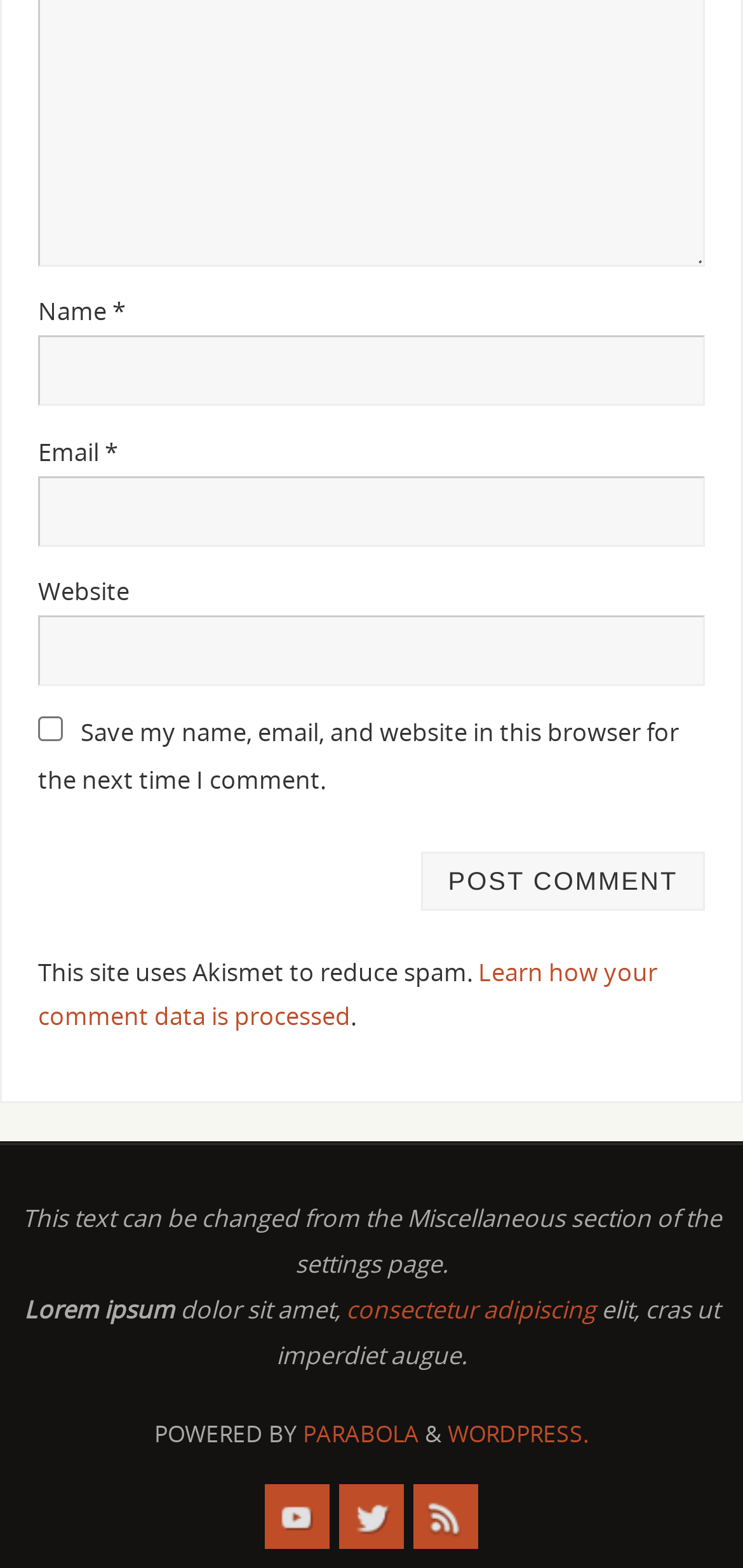Predict the bounding box coordinates of the UI element that matches this description: "parent_node: Email * aria-describedby="email-notes" name="email"". The coordinates should be in the format [left, top, right, bottom] with each value between 0 and 1.

[0.051, 0.303, 0.949, 0.348]